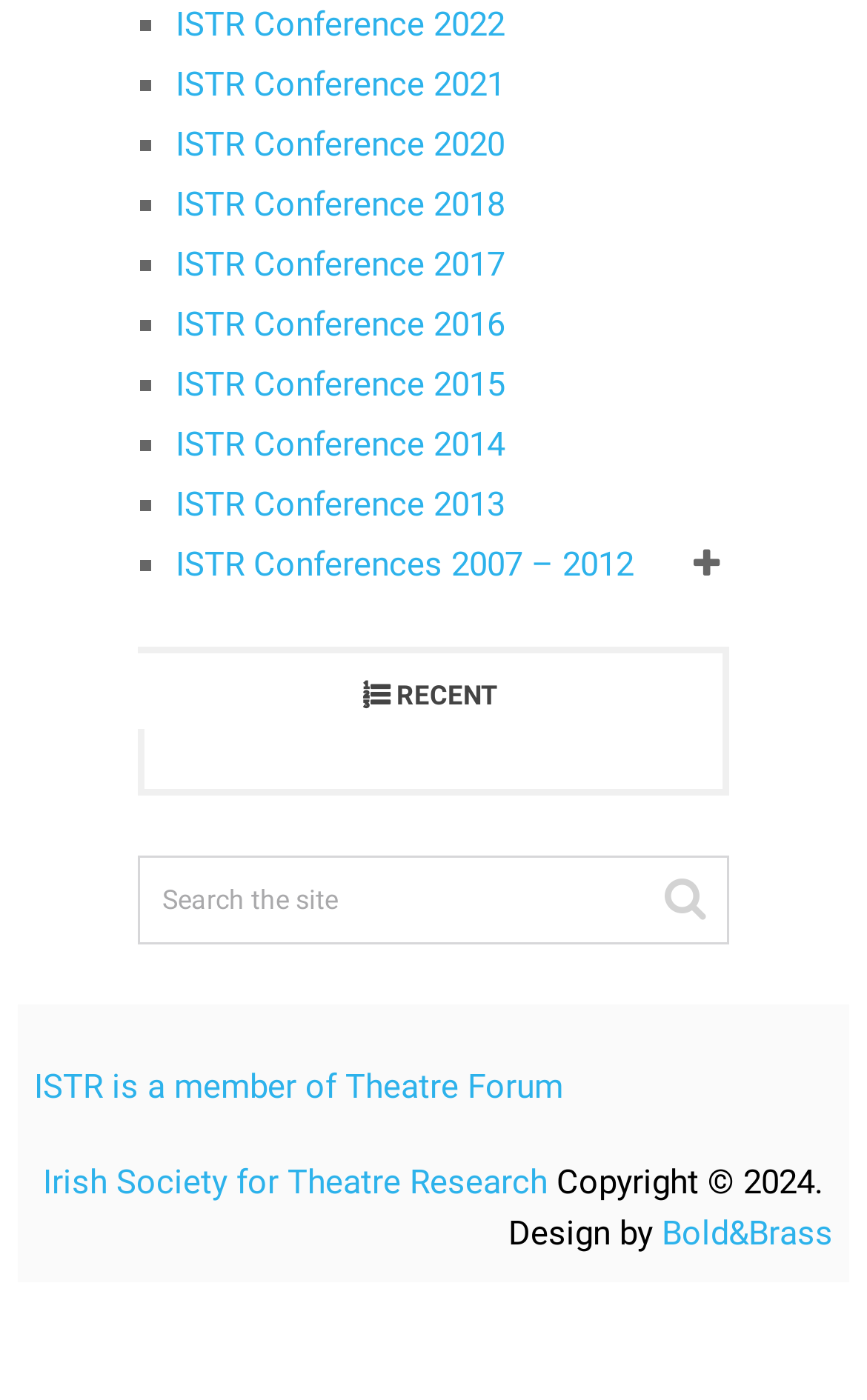Answer with a single word or phrase: 
What is the purpose of the searchbox?

Search the site